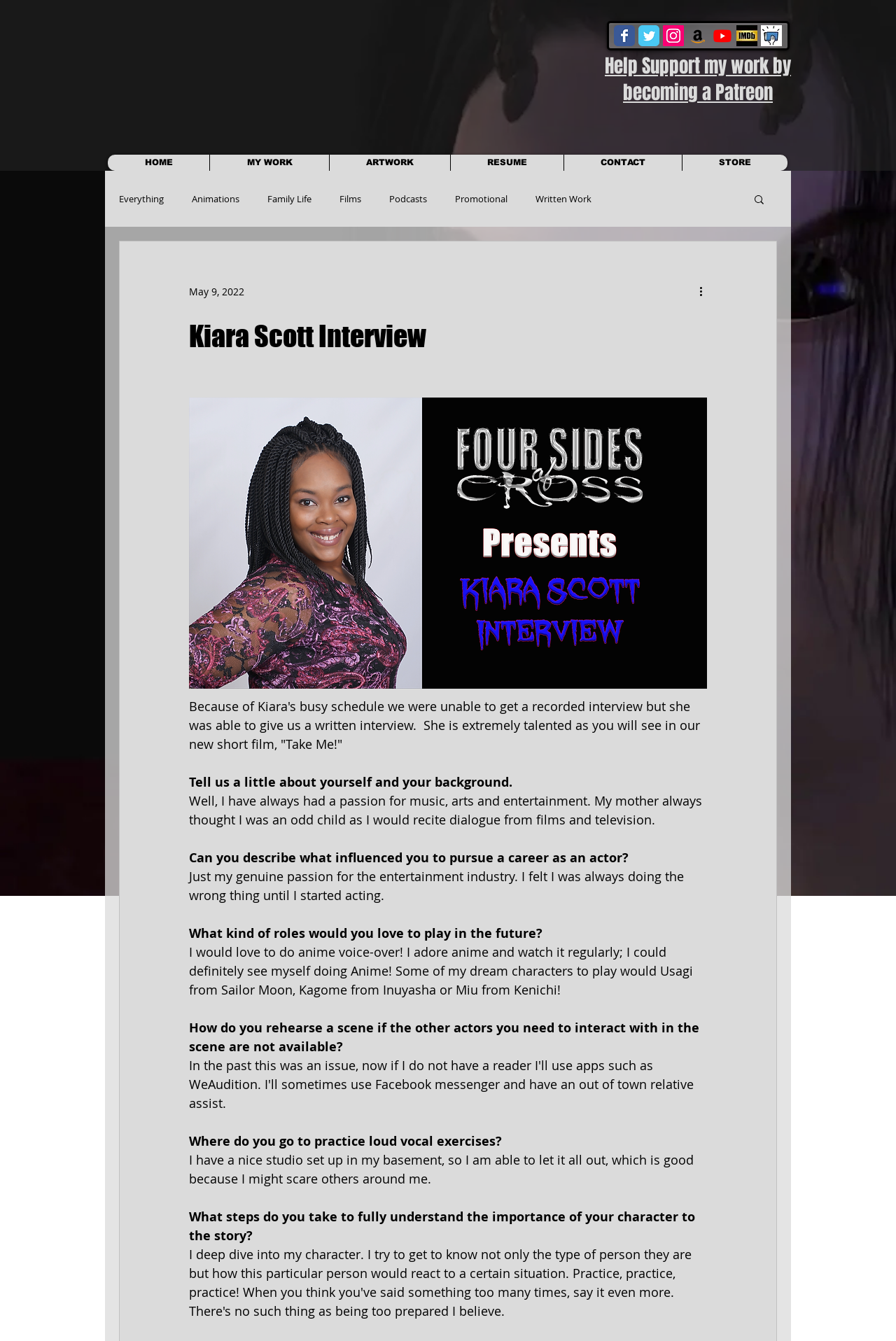Please identify the bounding box coordinates of the region to click in order to complete the task: "Click on the 'Contact us or request a call back' heading". The coordinates must be four float numbers between 0 and 1, specified as [left, top, right, bottom].

None